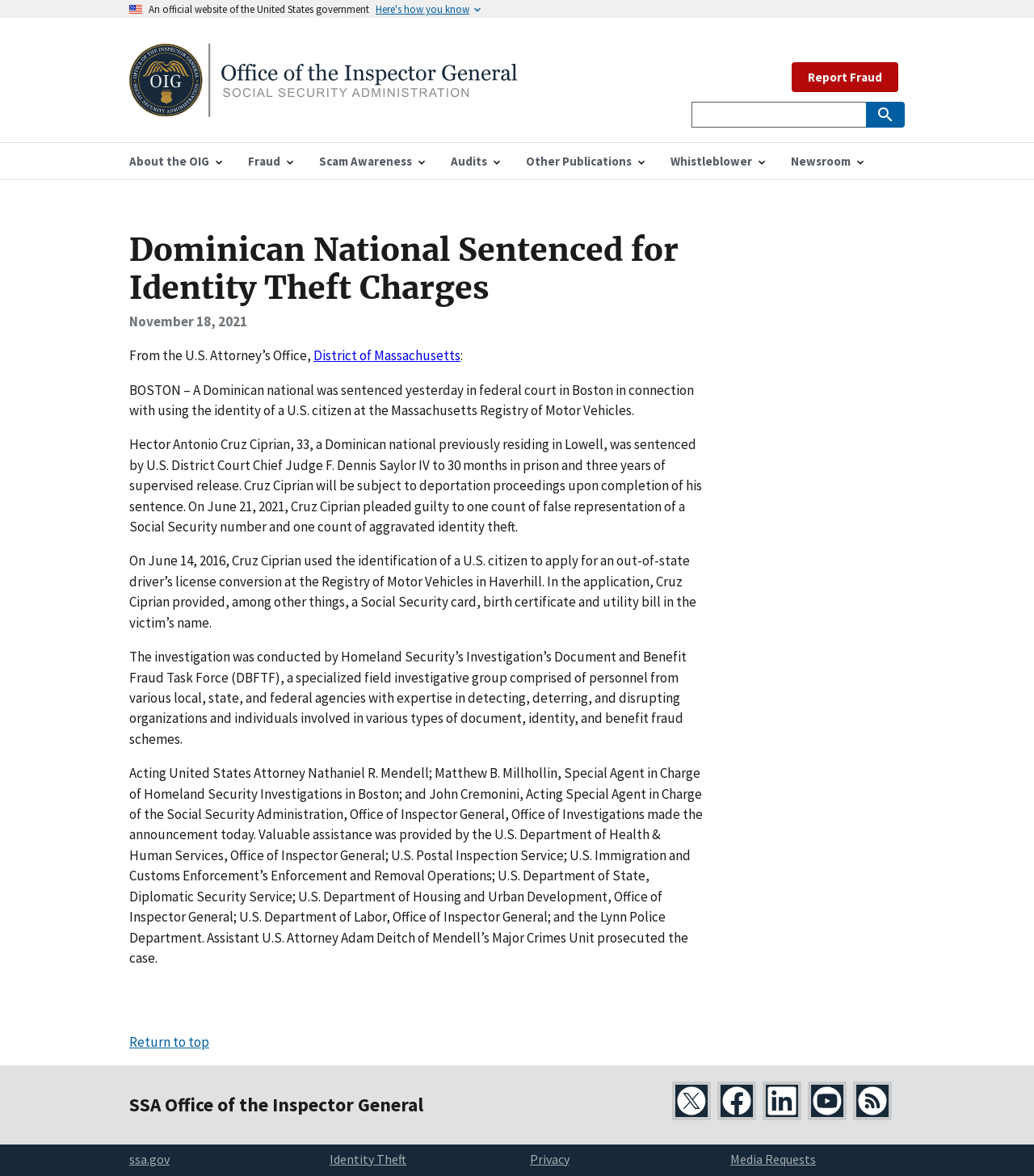What is the crime committed by Hector Antonio Cruz Ciprian?
Please provide a comprehensive answer based on the contents of the image.

I found the crime committed by Hector Antonio Cruz Ciprian by reading the text content of the webpage and finding the sentence that mentions 'aggravated identity theft' as one of the counts he pleaded guilty to.